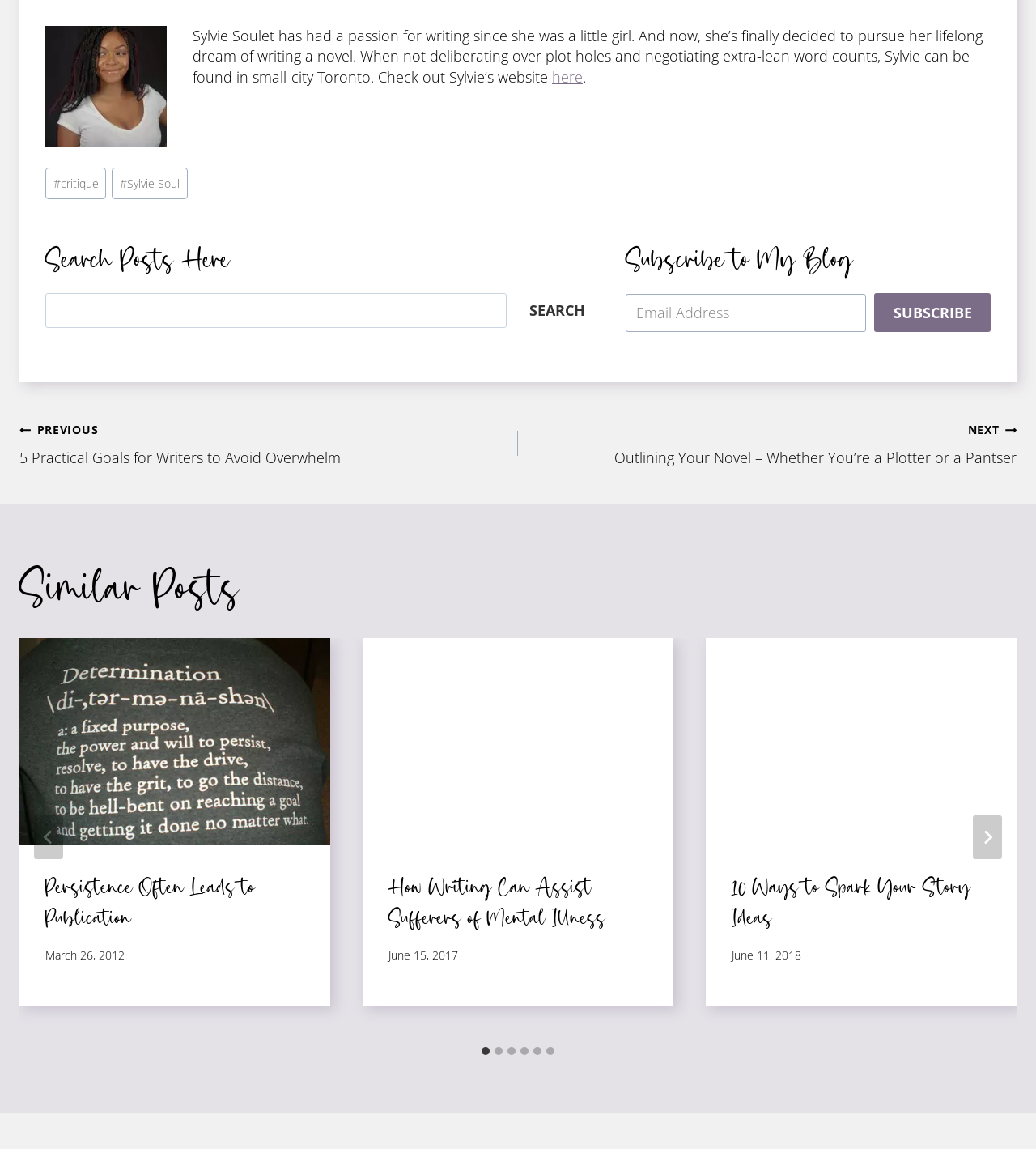What is the topic of the first post in the 'Similar Posts' section?
Refer to the image and provide a one-word or short phrase answer.

Persistence Often Leads to Publication